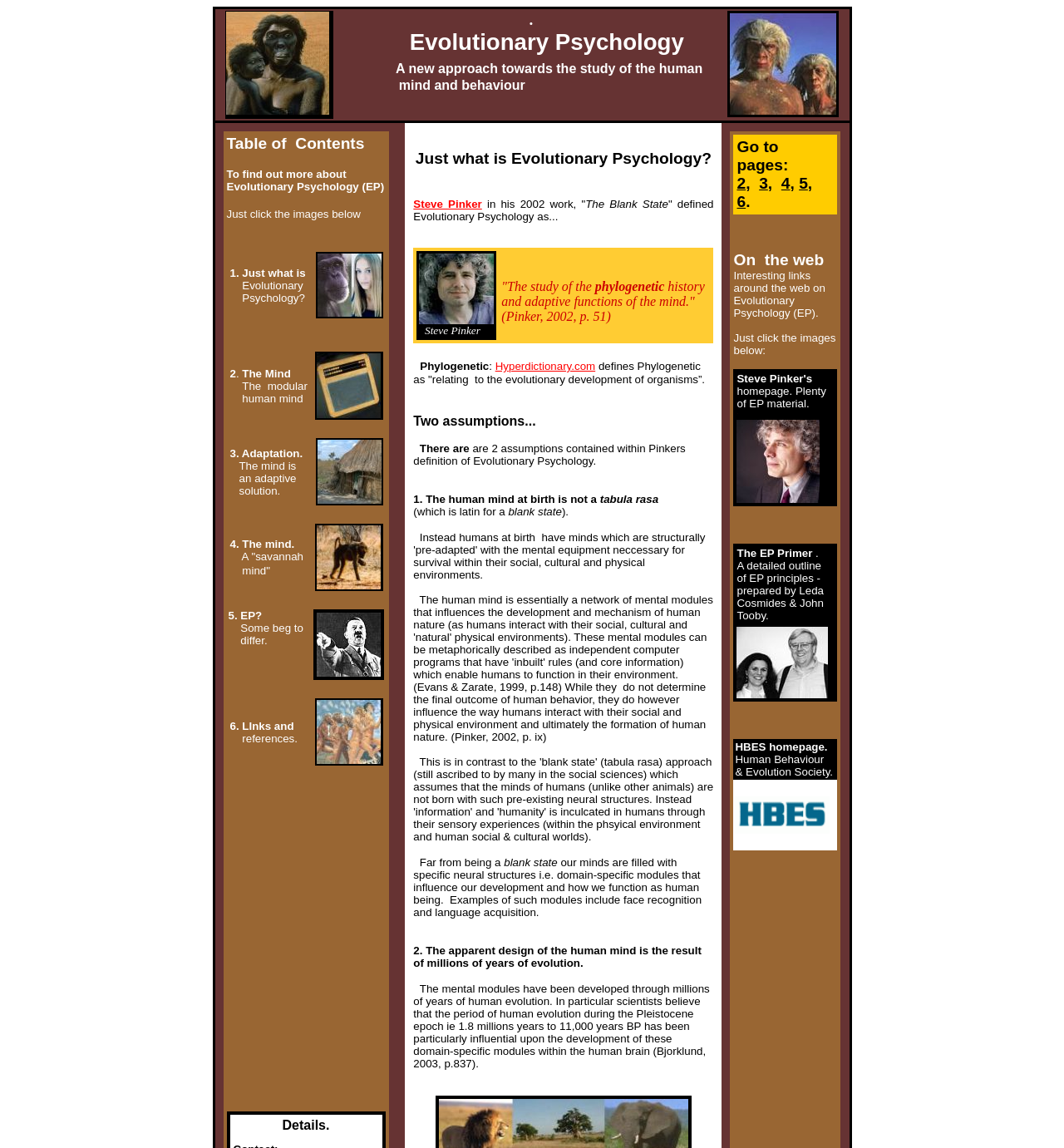Given the description "alt="Blank slate"", provide the bounding box coordinates of the corresponding UI element.

[0.297, 0.354, 0.357, 0.366]